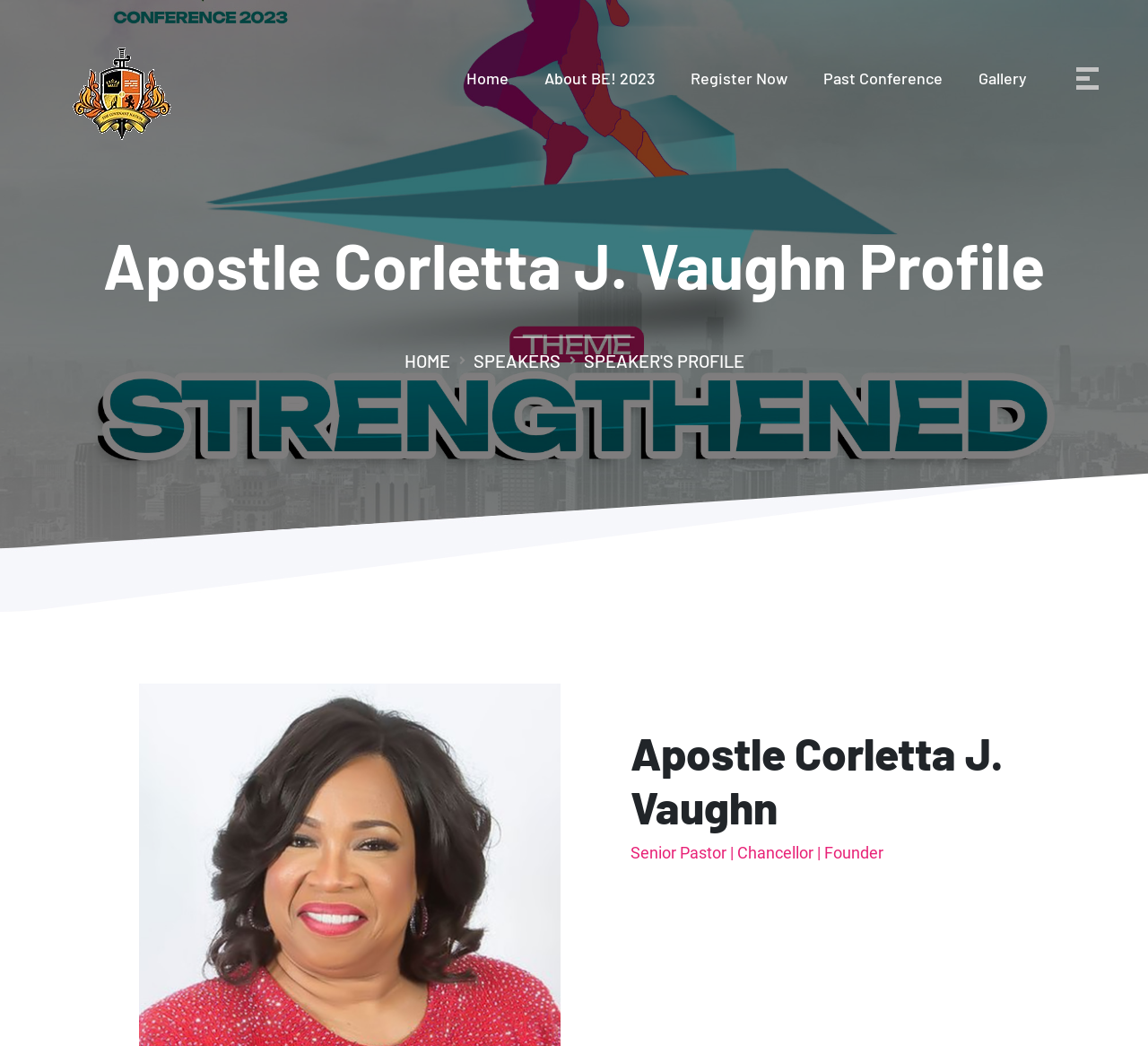Observe the image and answer the following question in detail: What is the name of the senior pastor?

I found the answer by looking at the heading element 'Apostle Corletta J. Vaughn Profile' and then finding the corresponding StaticText element 'Apostle Corletta J. Vaughn' which is a subheading. This suggests that Apostle Corletta J. Vaughn is the senior pastor.